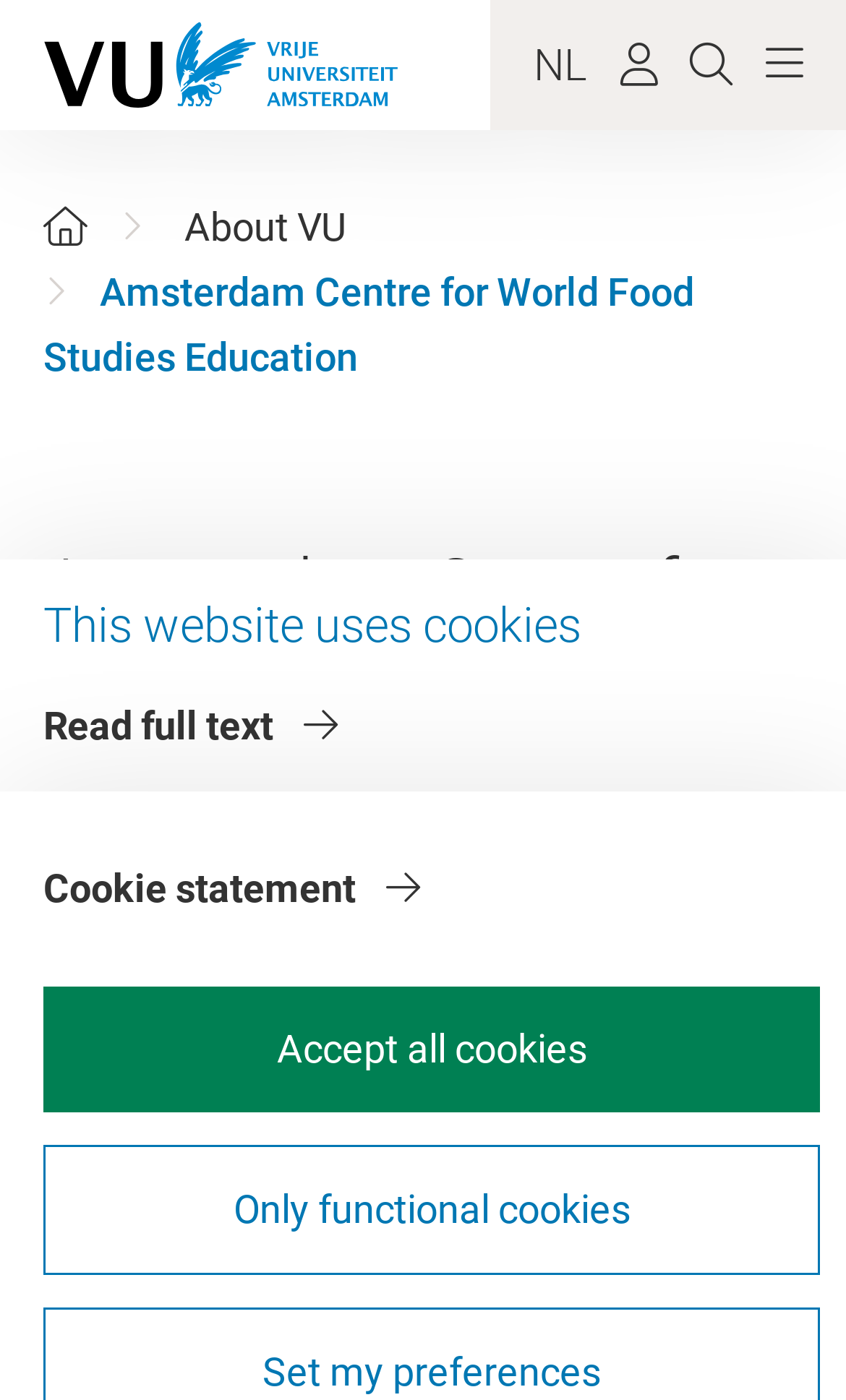Predict the bounding box for the UI component with the following description: "About VU".

[0.218, 0.146, 0.41, 0.178]